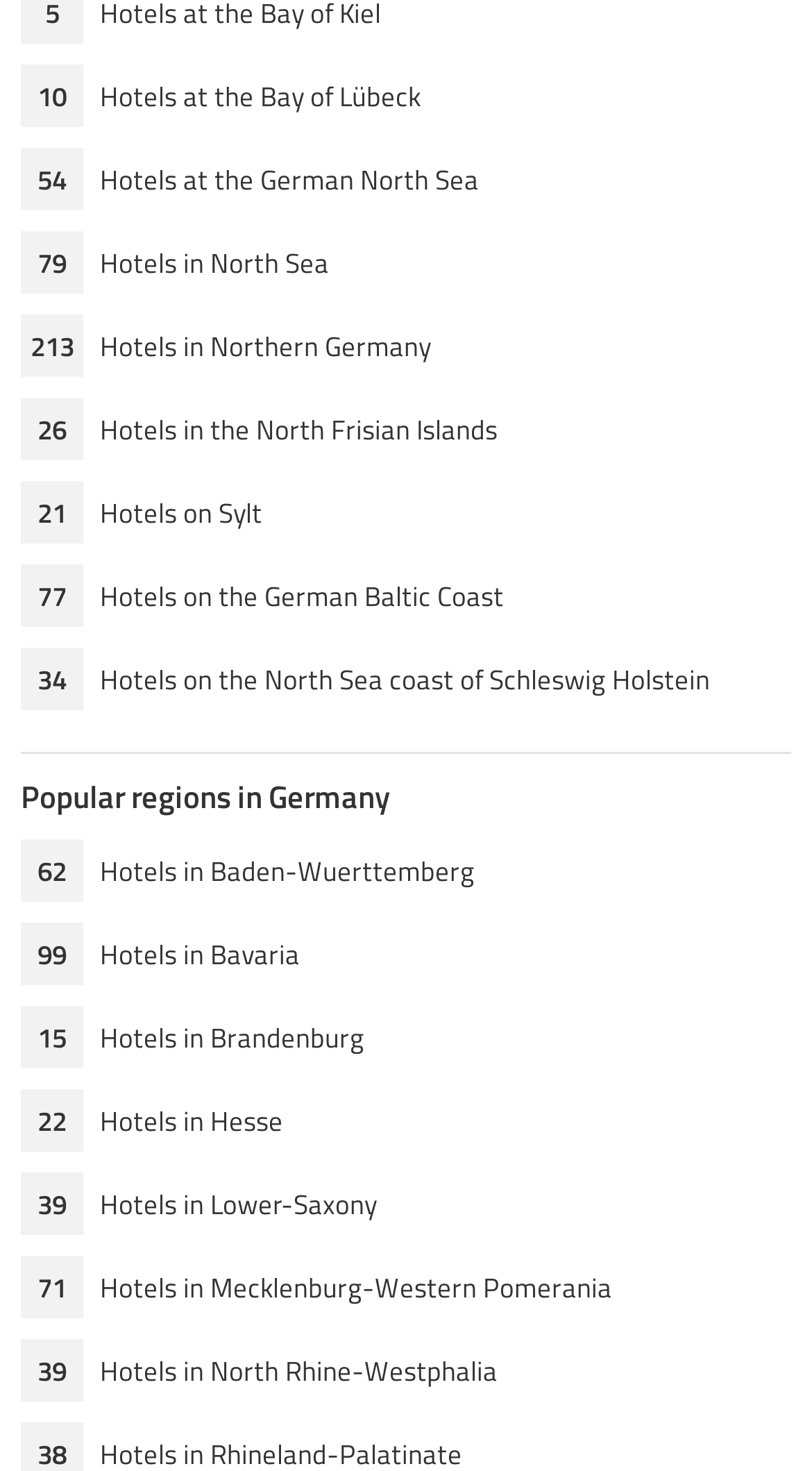Please mark the clickable region by giving the bounding box coordinates needed to complete this instruction: "Check hotels on the German Baltic Coast".

[0.026, 0.391, 0.621, 0.419]